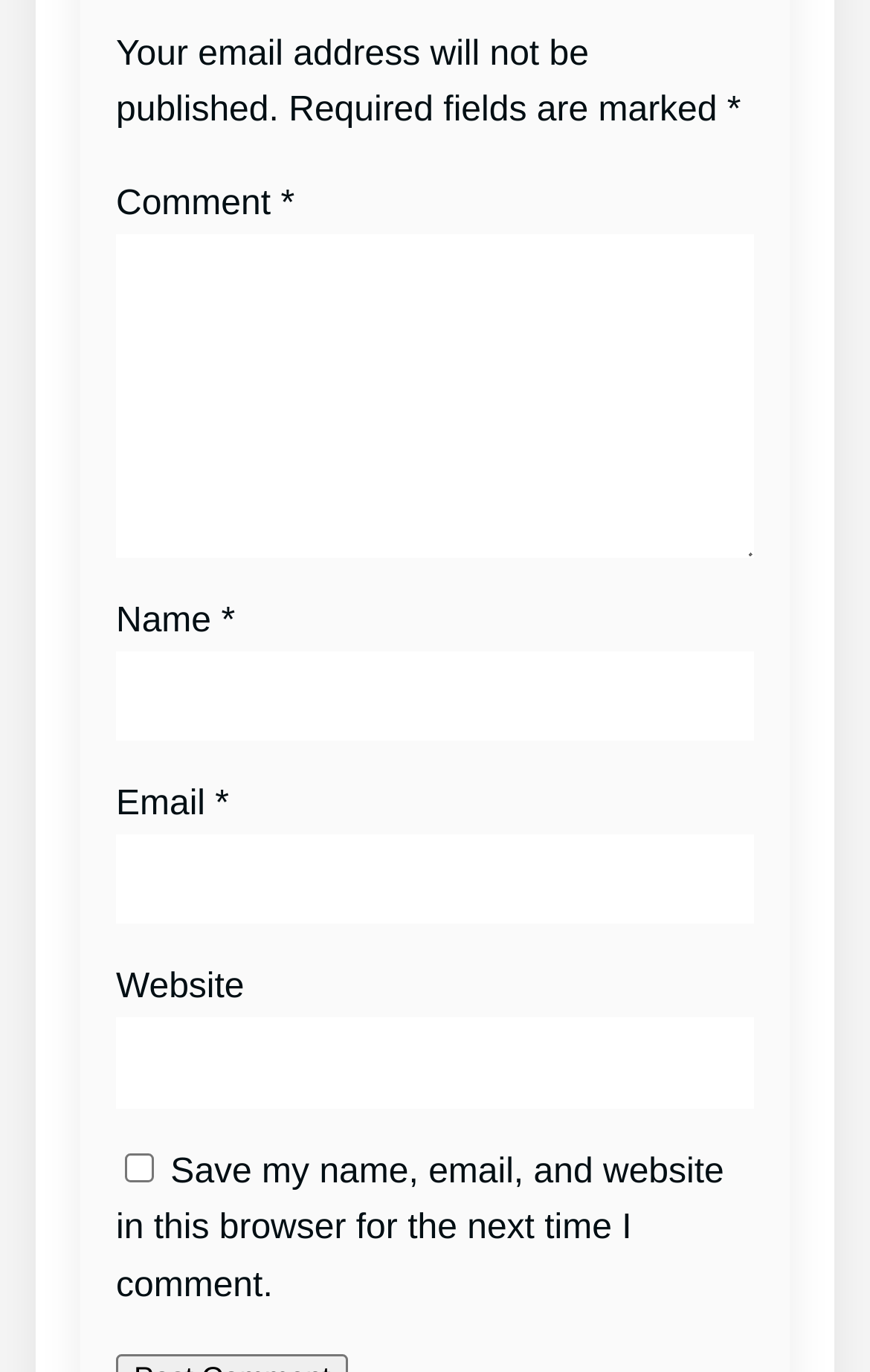Provide a one-word or one-phrase answer to the question:
What is the description of the 'Email' field?

email-notes